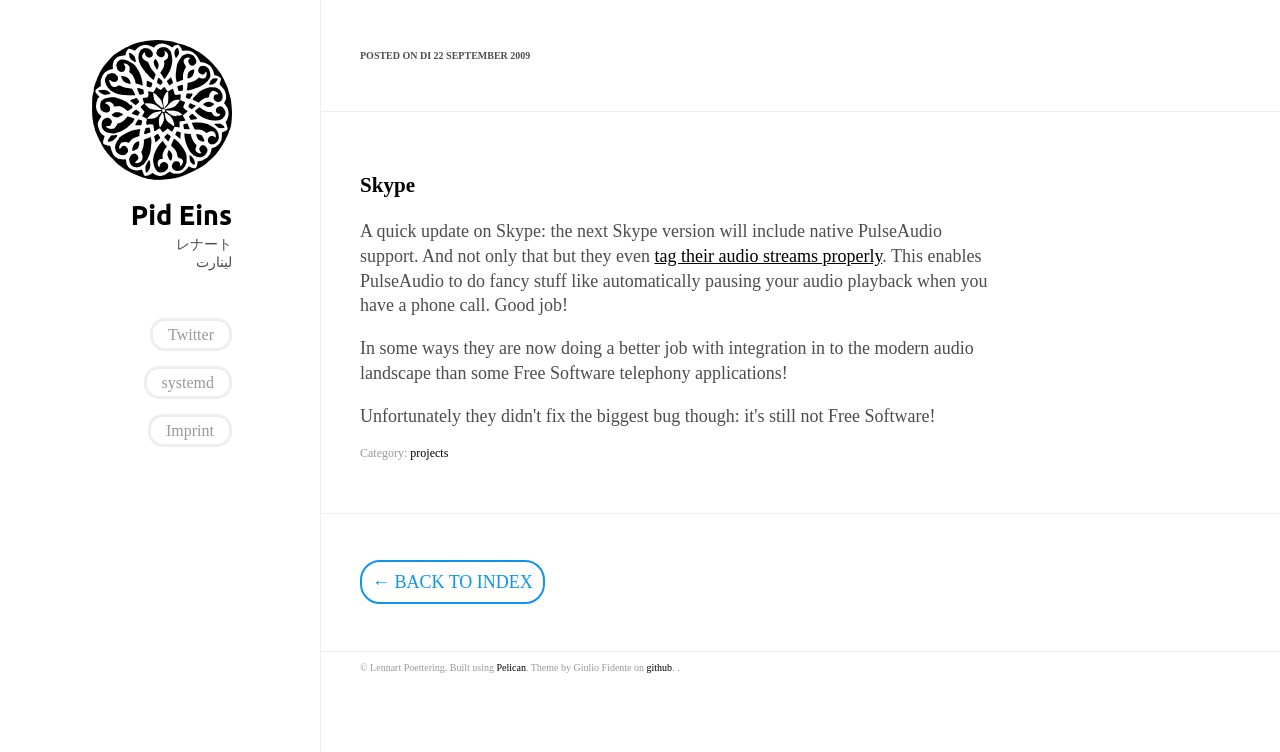Craft a detailed narrative of the webpage's structure and content.

This webpage is a personal blog belonging to Lennart Poettering, featuring his posts and writings. At the top left corner, there is a logo image with a link to the homepage. Next to the logo, there is a heading "Pid Eins" which is also a link. Below the heading, there are two lines of static text, "レナート" and "ﻟﻴﻨﺎﺭﺕ", which appear to be the author's name in different languages.

On the same horizontal level, there are three links to the author's social media profiles, including Twitter, and two other links to "systemd" and "Imprint". 

The main content of the webpage is divided into three sections: a header, an article, and a footer. The header section contains a static text indicating the posting date, "POSTED ON DI 22 SEPTEMBER 2009". 

The article section is the main body of the webpage, featuring a heading "Skype" which is also a link. The article discusses the update of Skype to include native PulseAudio support, allowing for features like automatically pausing audio playback during phone calls. The text is divided into several paragraphs, with a link to "tag their audio streams properly" in the middle of the article.

At the bottom of the webpage, there is a footer section containing a link to go back to the index, a copyright notice, and information about the website's building and theme. The copyright notice is attributed to Lennart Poettering, and the website is built using Pelican with a theme by Giulio Fidente on GitHub.